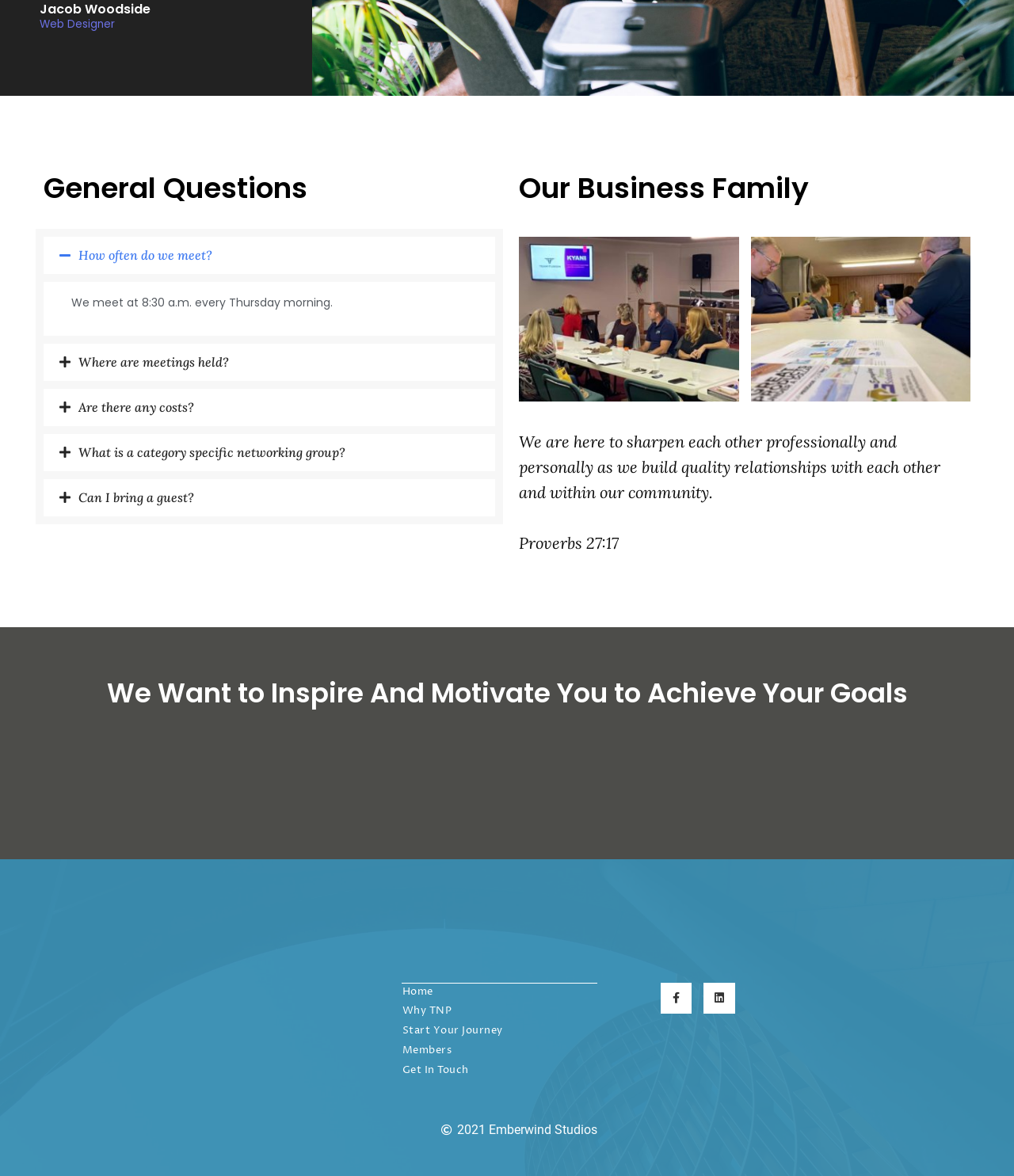Find the bounding box coordinates of the clickable element required to execute the following instruction: "Click on 'Facebook-f'". Provide the coordinates as four float numbers between 0 and 1, i.e., [left, top, right, bottom].

[0.652, 0.835, 0.682, 0.862]